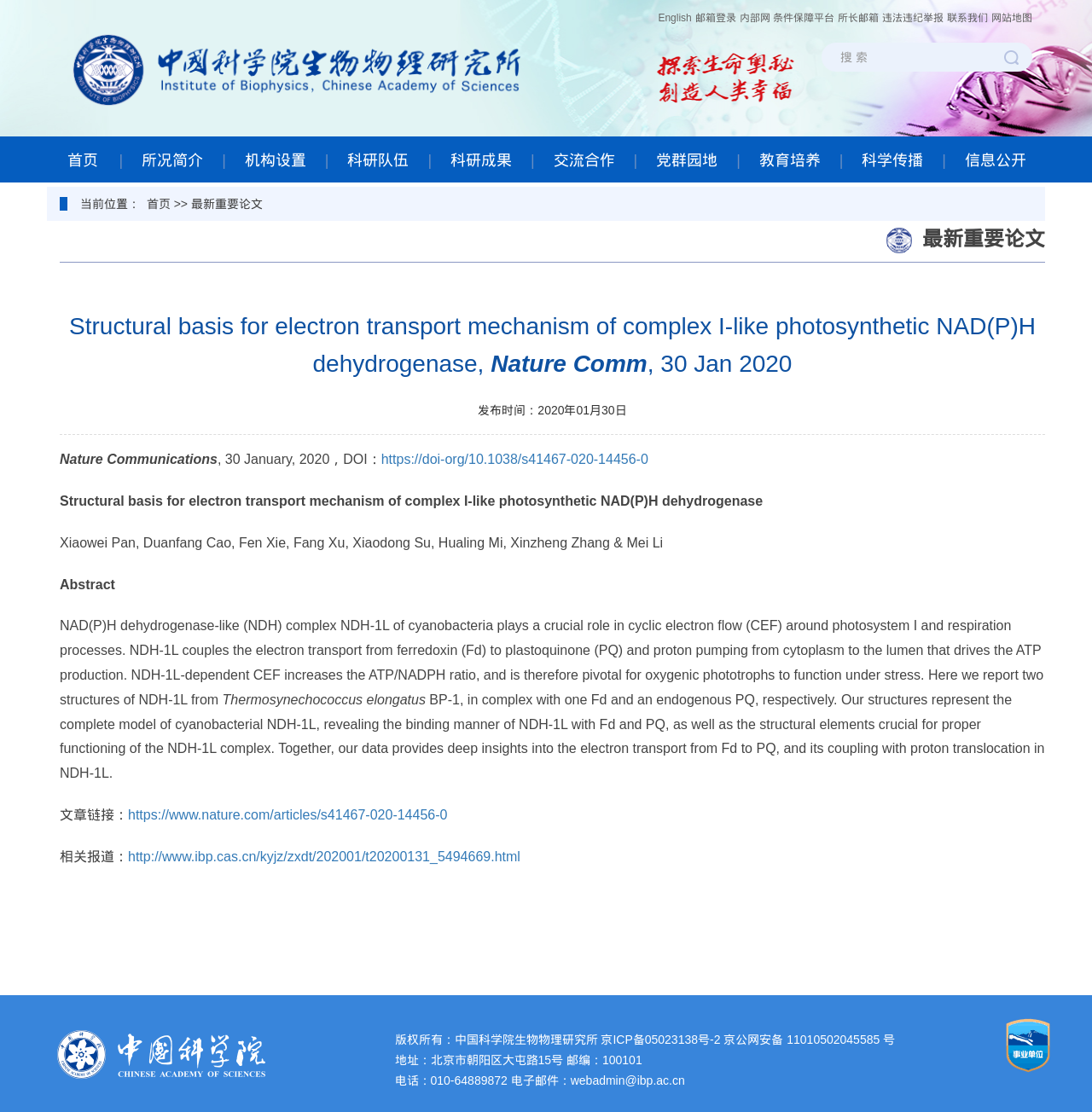Identify the bounding box coordinates of the region that should be clicked to execute the following instruction: "Contact us".

[0.867, 0.011, 0.905, 0.021]